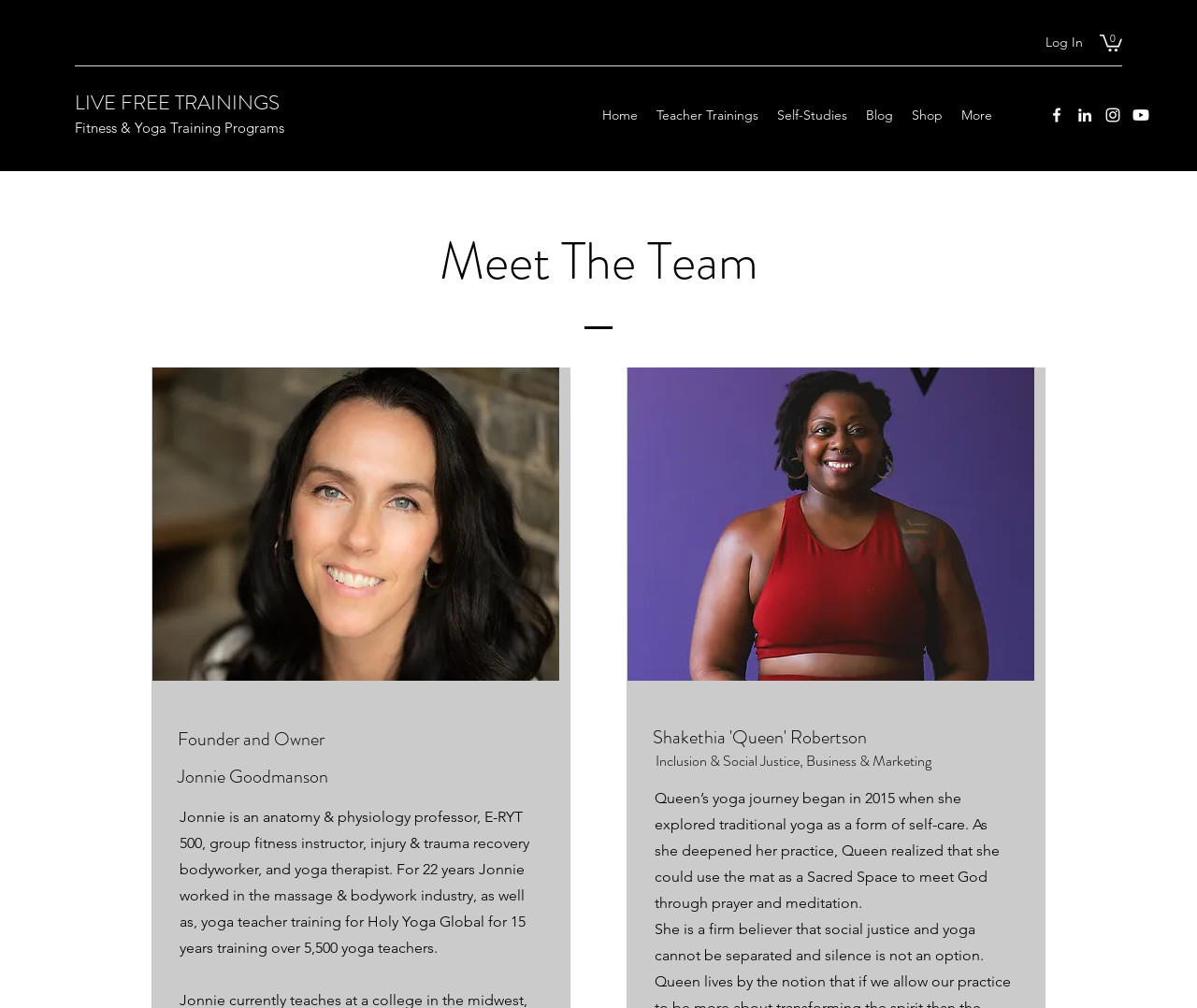Determine the bounding box coordinates for the area you should click to complete the following instruction: "Click the Log In button".

[0.862, 0.025, 0.916, 0.06]